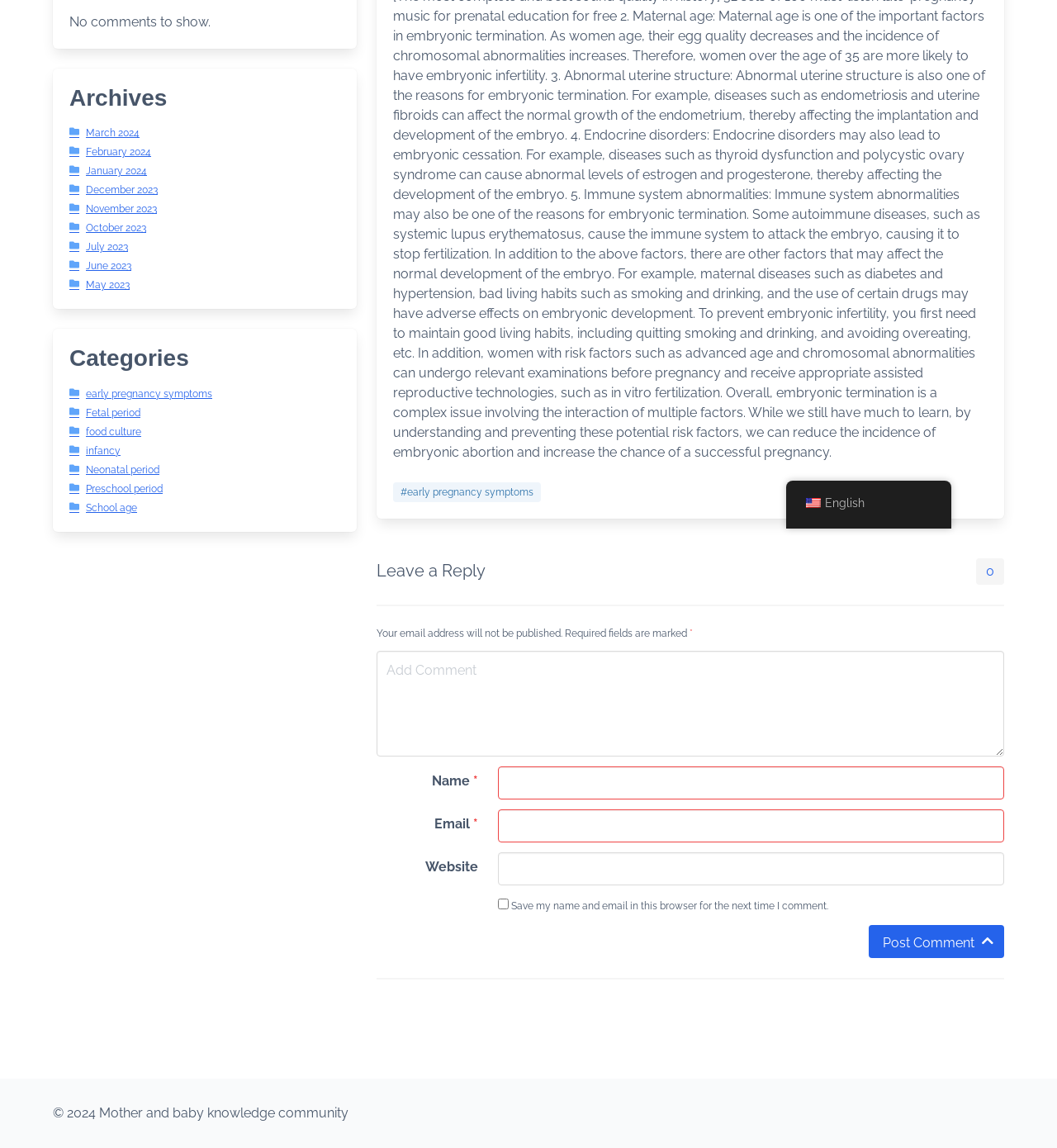Find the bounding box coordinates for the UI element whose description is: "aria-label="More actions"". The coordinates should be four float numbers between 0 and 1, in the format [left, top, right, bottom].

None